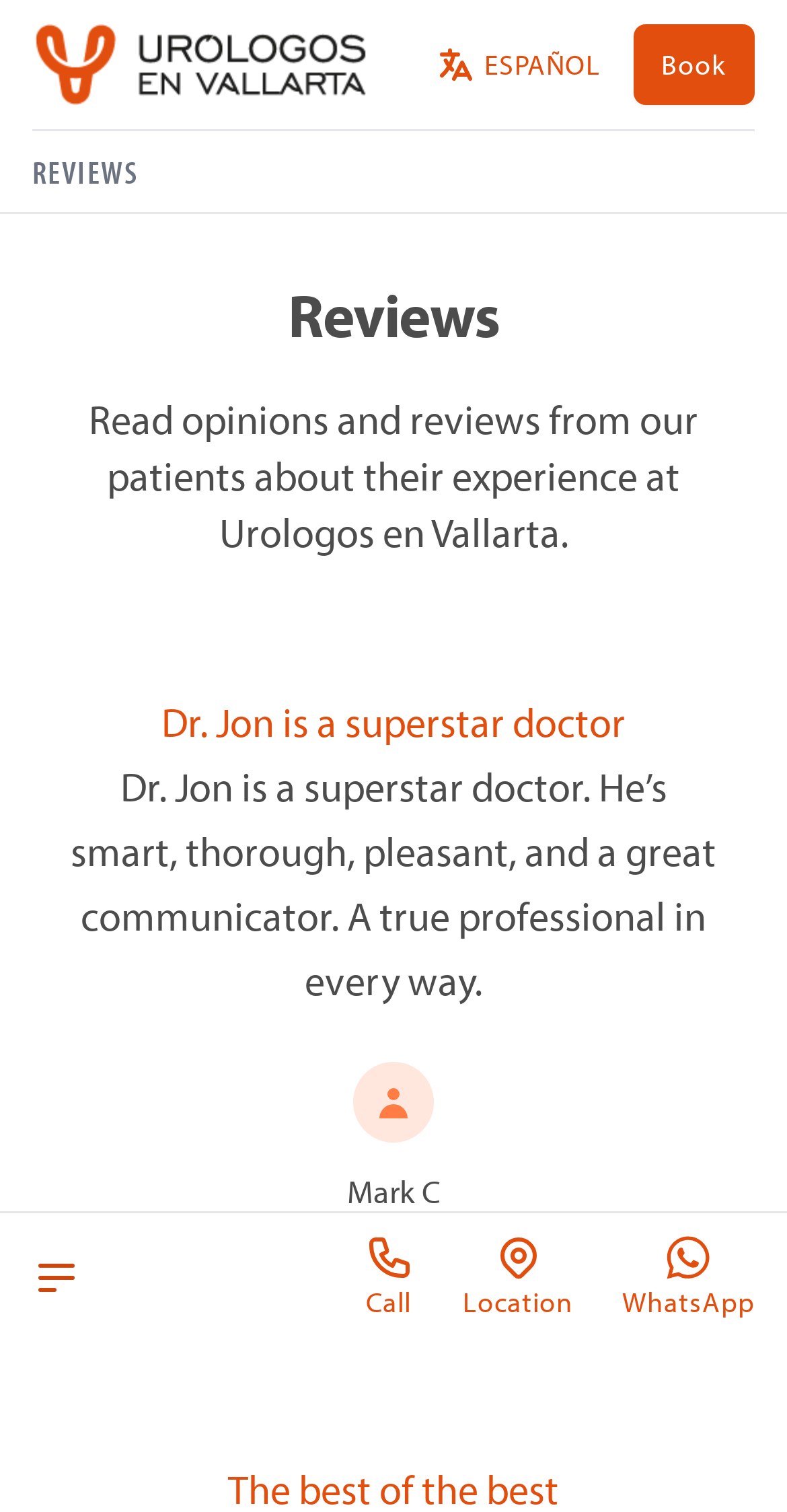Determine the bounding box coordinates of the region that needs to be clicked to achieve the task: "access November 2020".

None